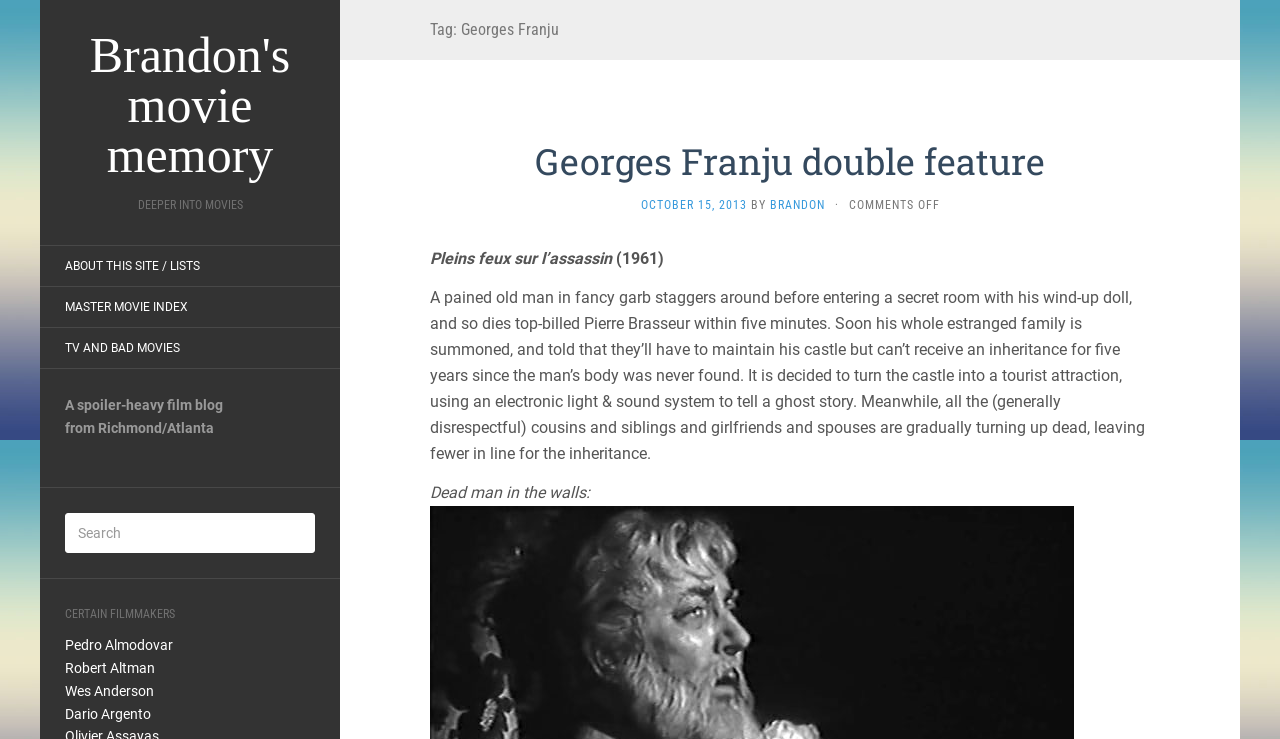Respond to the following question with a brief word or phrase:
What is the title of the article about Georges Franju?

Georges Franju double feature